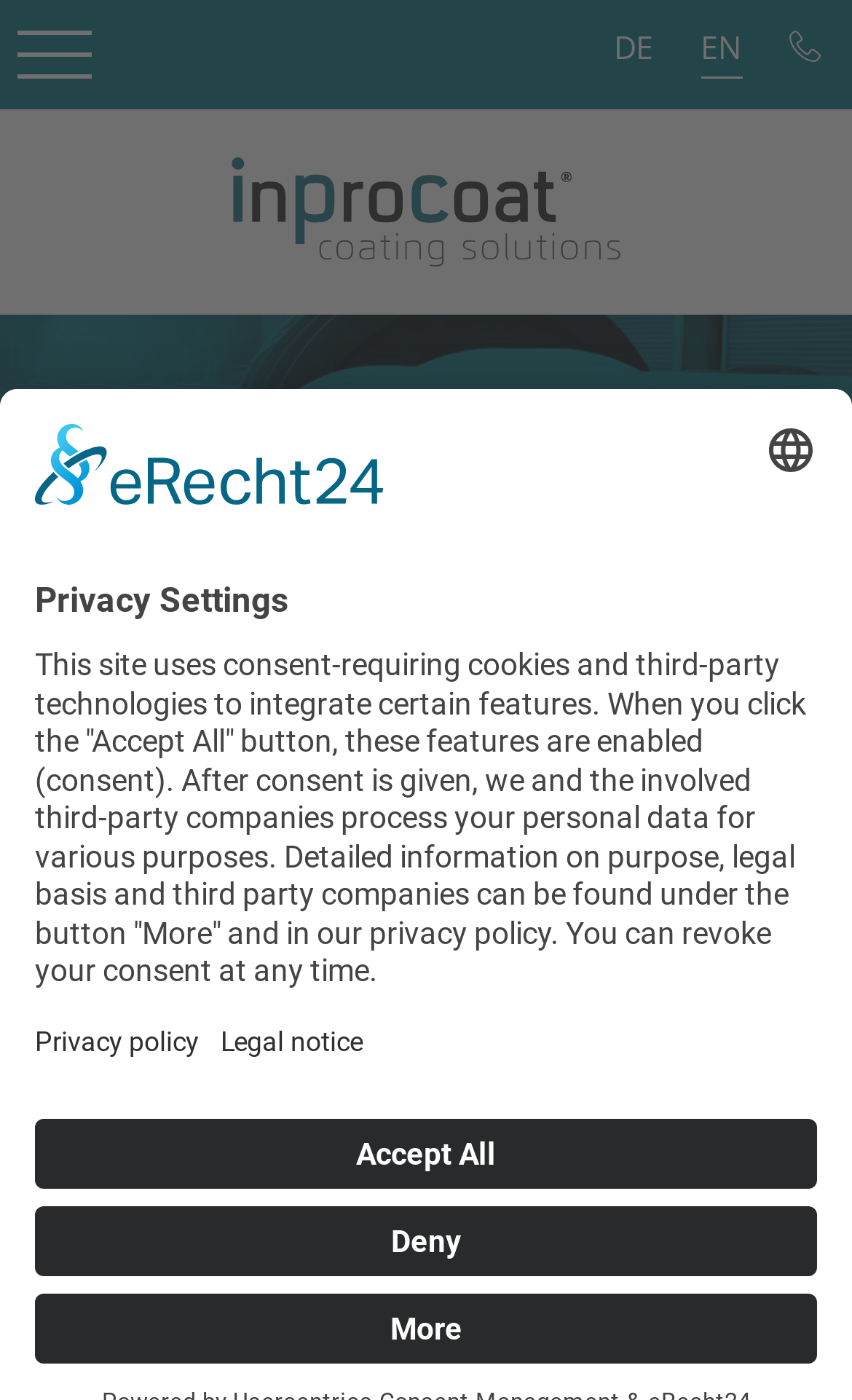What is the name of the company?
Using the picture, provide a one-word or short phrase answer.

InProCoat